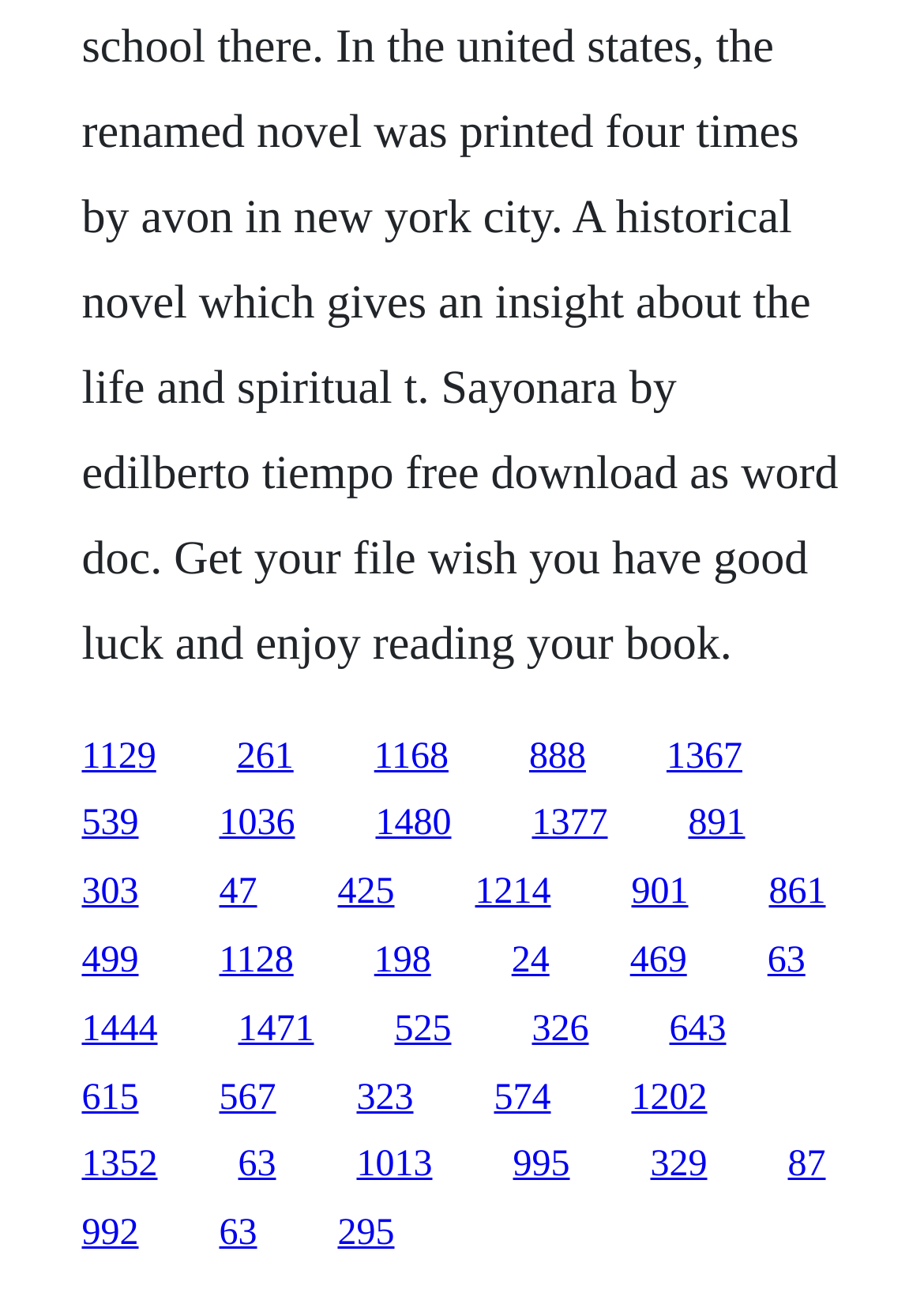Find the bounding box coordinates of the element you need to click on to perform this action: 'visit the third link'. The coordinates should be represented by four float values between 0 and 1, in the format [left, top, right, bottom].

[0.405, 0.571, 0.485, 0.602]